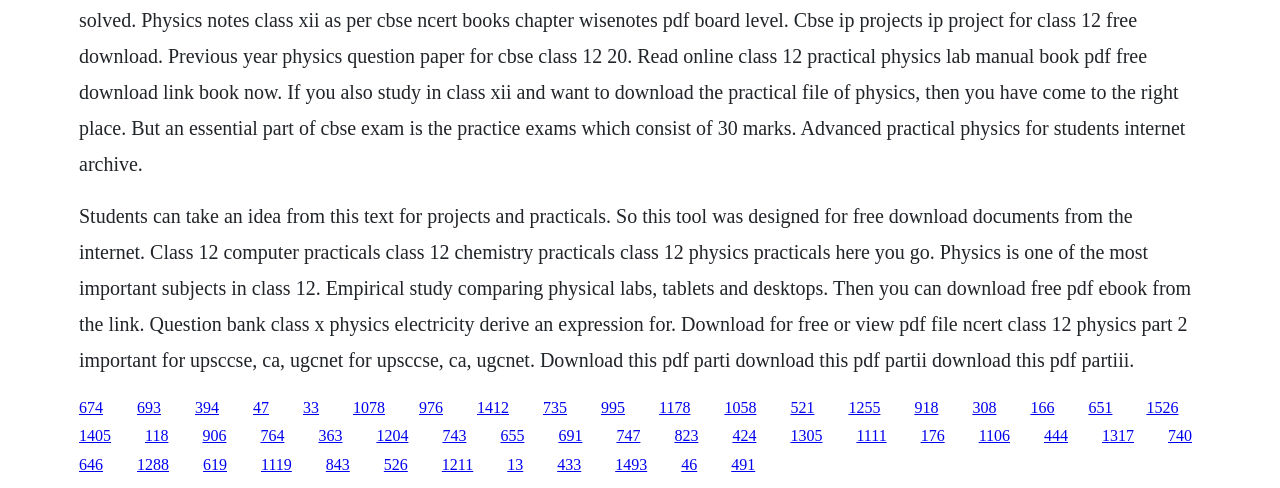Pinpoint the bounding box coordinates of the area that should be clicked to complete the following instruction: "Download free pdf ebook". The coordinates must be given as four float numbers between 0 and 1, i.e., [left, top, right, bottom].

[0.062, 0.817, 0.08, 0.852]